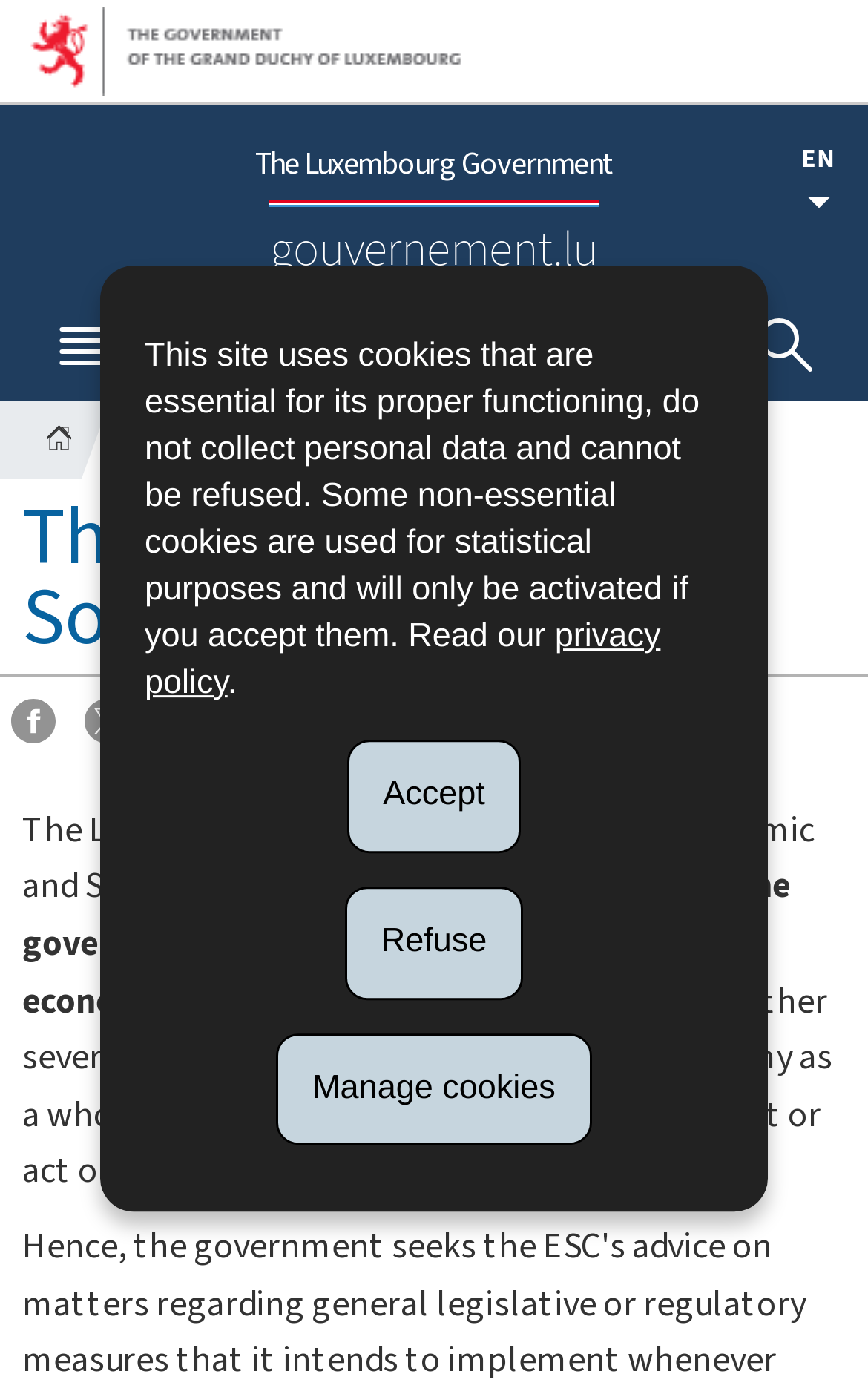Please identify the bounding box coordinates of the area that needs to be clicked to fulfill the following instruction: "Change the language."

[0.885, 0.075, 1.0, 0.154]